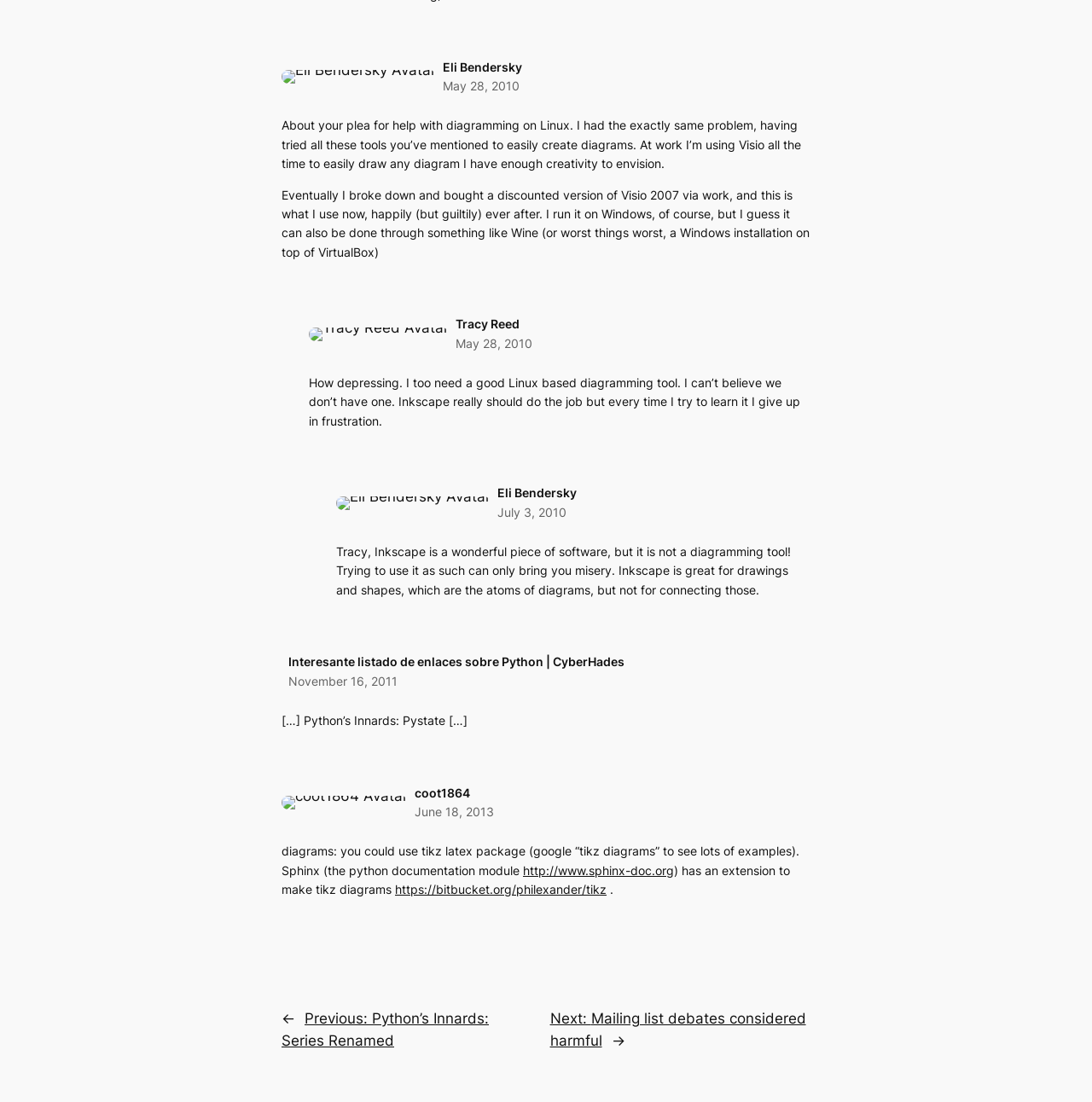Identify the bounding box coordinates of the area that should be clicked in order to complete the given instruction: "Visit the Sphinx documentation website". The bounding box coordinates should be four float numbers between 0 and 1, i.e., [left, top, right, bottom].

[0.479, 0.783, 0.617, 0.796]